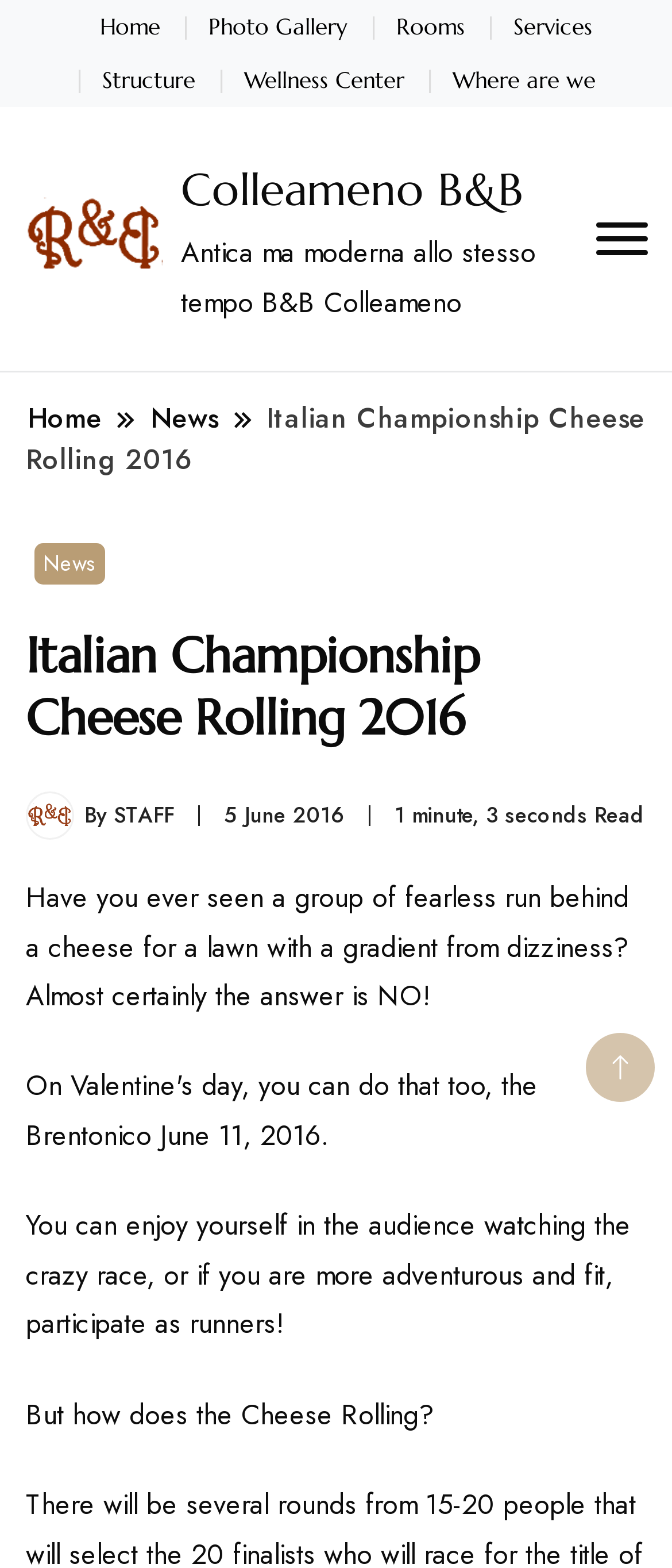Offer a detailed account of what is visible on the webpage.

The webpage is about the Italian Championship Cheese Rolling 2016, which is an event held at Colleameno B&B. At the top of the page, there is a navigation menu with links to "Home", "Photo Gallery", "Rooms", "Services", "Structure", "Wellness Center", and "Where are we". Below the navigation menu, there is a logo of Colleameno B&B, which is an image with a link to the B&B's homepage.

To the right of the logo, there is a brief description of the B&B, stating that it is "Antica ma moderna allo stesso tempo B&B Colleameno". Below this description, there is a button, but its purpose is not clear.

The main content of the page is about the Italian Championship Cheese Rolling 2016. The title of the event is displayed prominently, with a link to the news section. Below the title, there is an image of the author, followed by the author's name, "STAFF", and the date of the article, "5 June 2016".

The article itself is divided into three paragraphs. The first paragraph asks a rhetorical question about watching a group of people running behind a cheese on a lawn with a gradient from dizziness. The second paragraph invites readers to participate in the event, either as spectators or runners. The third paragraph asks how the Cheese Rolling works.

At the bottom right of the page, there is a small image, but its purpose is not clear. Overall, the page has a simple layout, with a focus on the Italian Championship Cheese Rolling 2016 event.